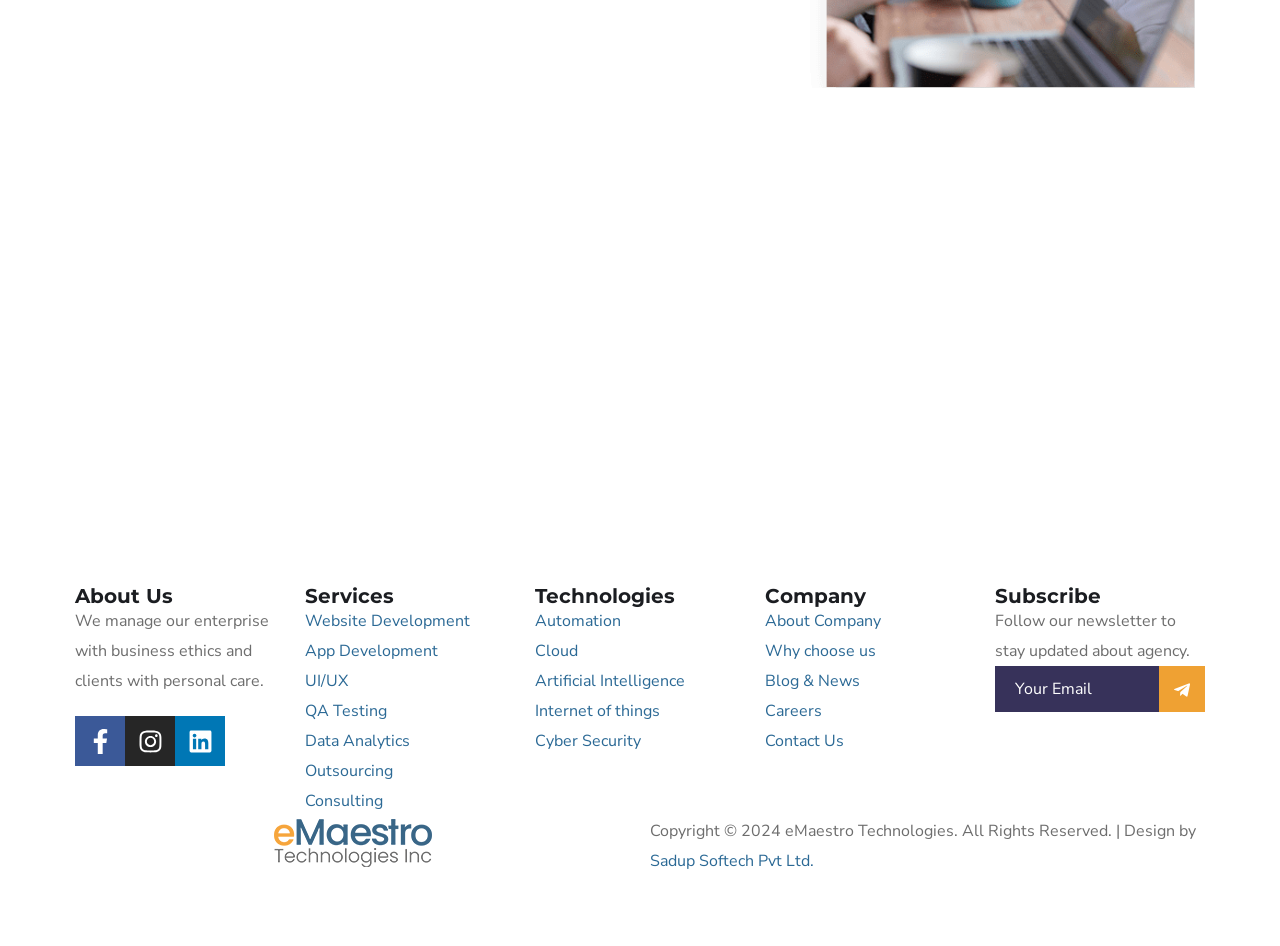Kindly provide the bounding box coordinates of the section you need to click on to fulfill the given instruction: "Click on Website Development".

[0.238, 0.641, 0.402, 0.673]